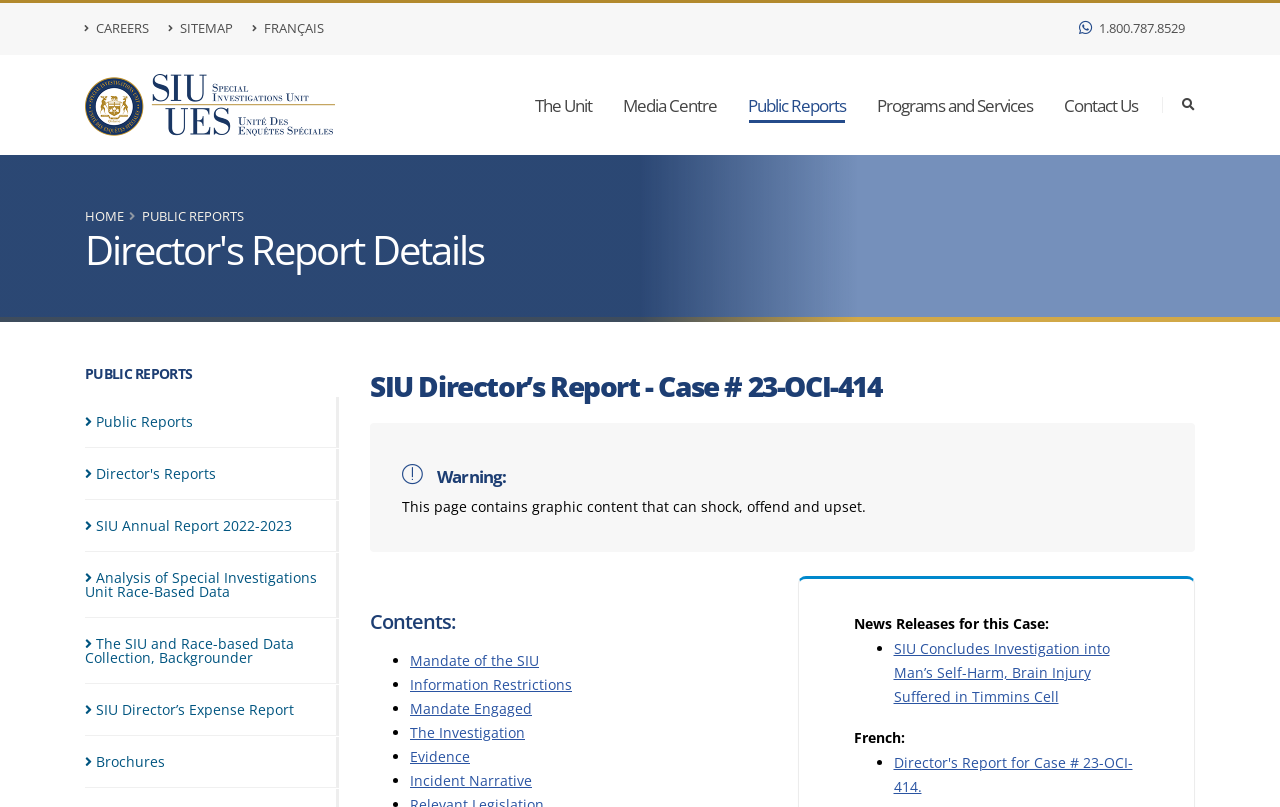Please locate the bounding box coordinates of the element that should be clicked to achieve the given instruction: "Read Director's Report for Case # 23-OCI-414".

[0.698, 0.933, 0.885, 0.986]